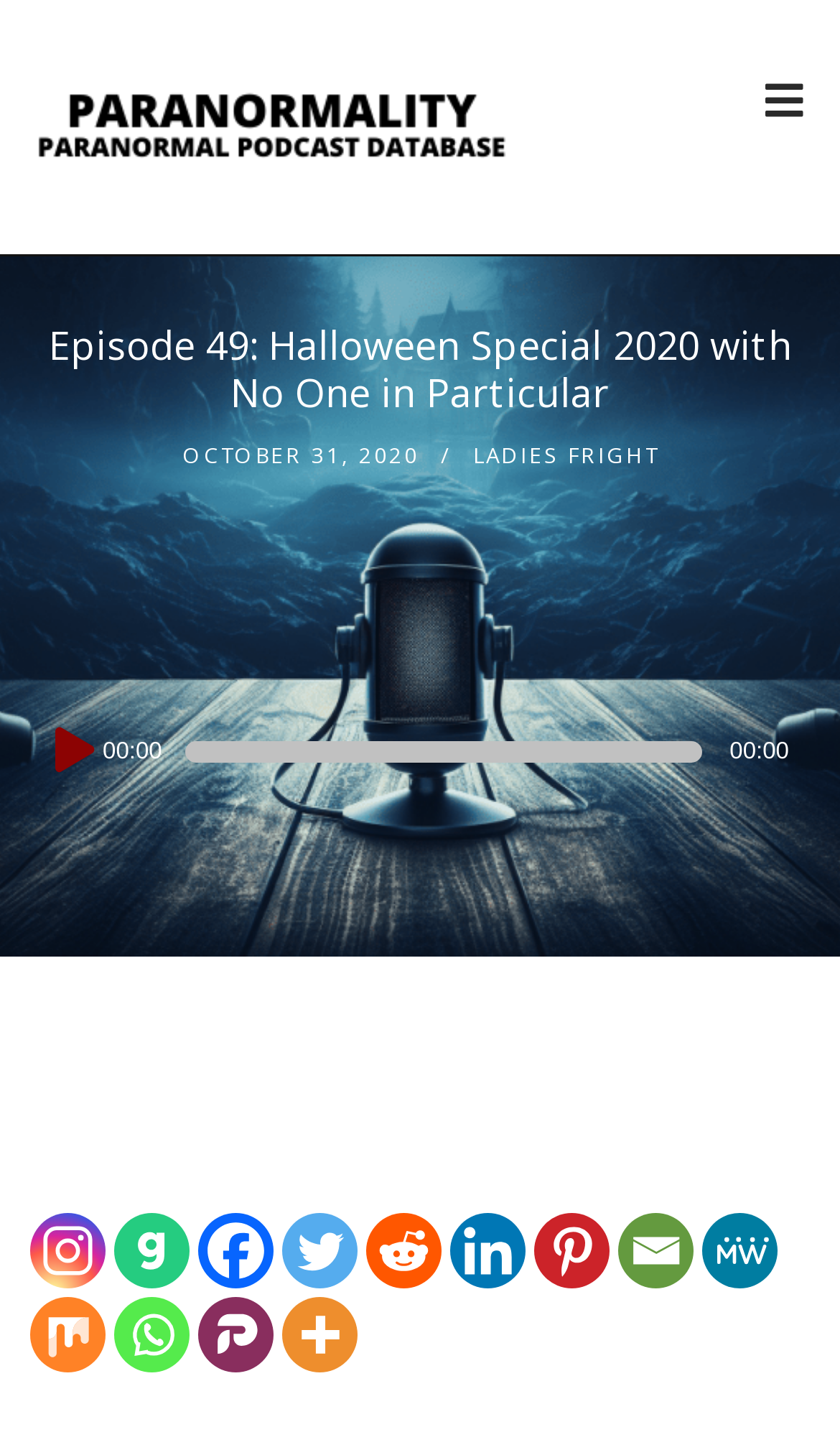Locate the UI element described as follows: "2 comments". Return the bounding box coordinates as four float numbers between 0 and 1 in the order [left, top, right, bottom].

None